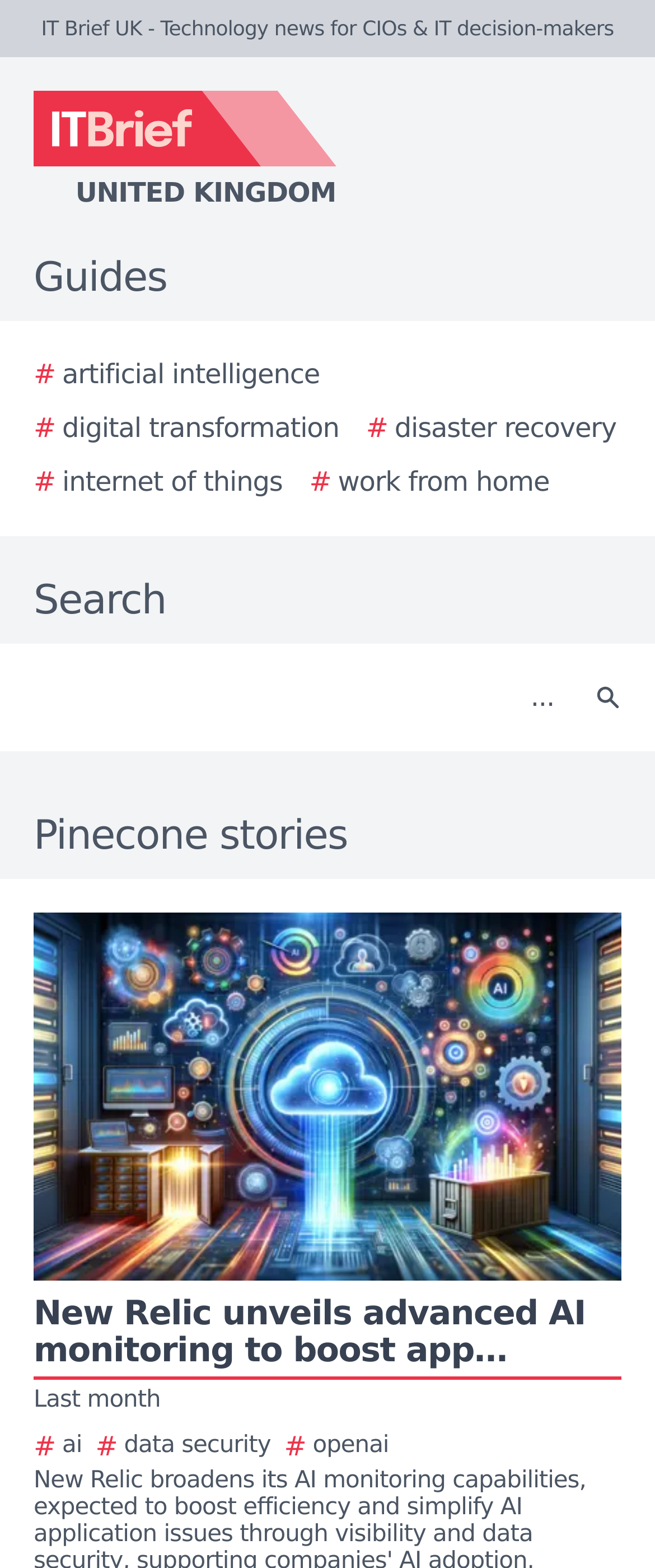How many images are on the webpage?
Give a detailed explanation using the information visible in the image.

I counted the number of images on the webpage, which are the 'IT Brief UK logo', the 'Story image', and the small icon in the 'Search' button. There are 3 images in total.